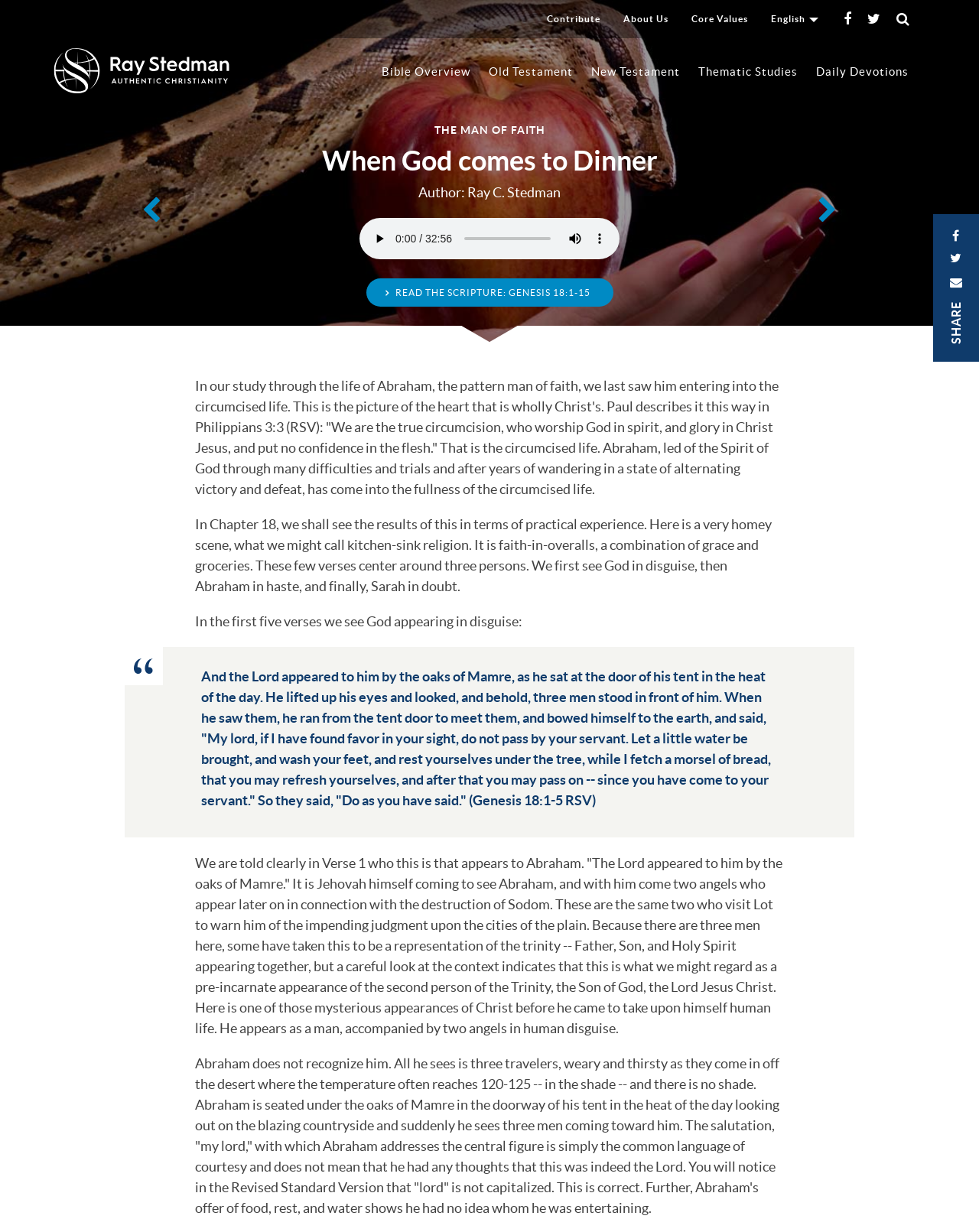Please identify the bounding box coordinates of the element I need to click to follow this instruction: "Click the 'Home' link".

[0.055, 0.039, 0.246, 0.076]